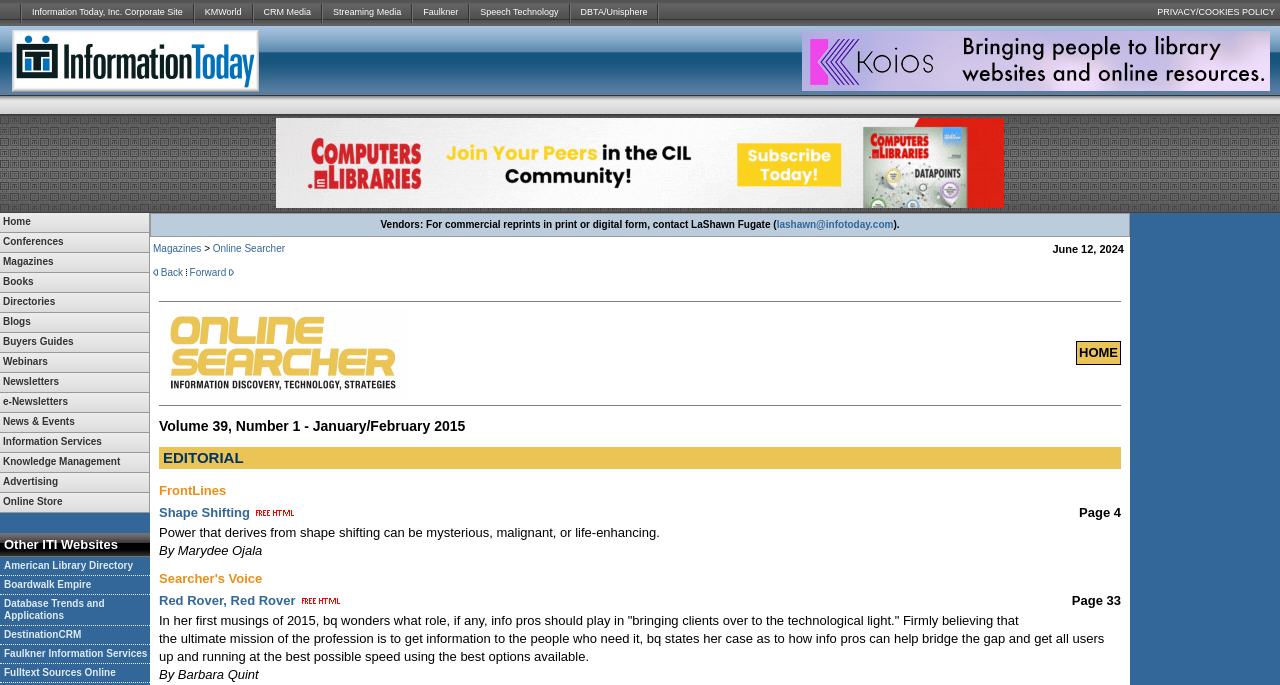Please specify the bounding box coordinates of the region to click in order to perform the following instruction: "Check Conferences".

[0.0, 0.34, 0.116, 0.368]